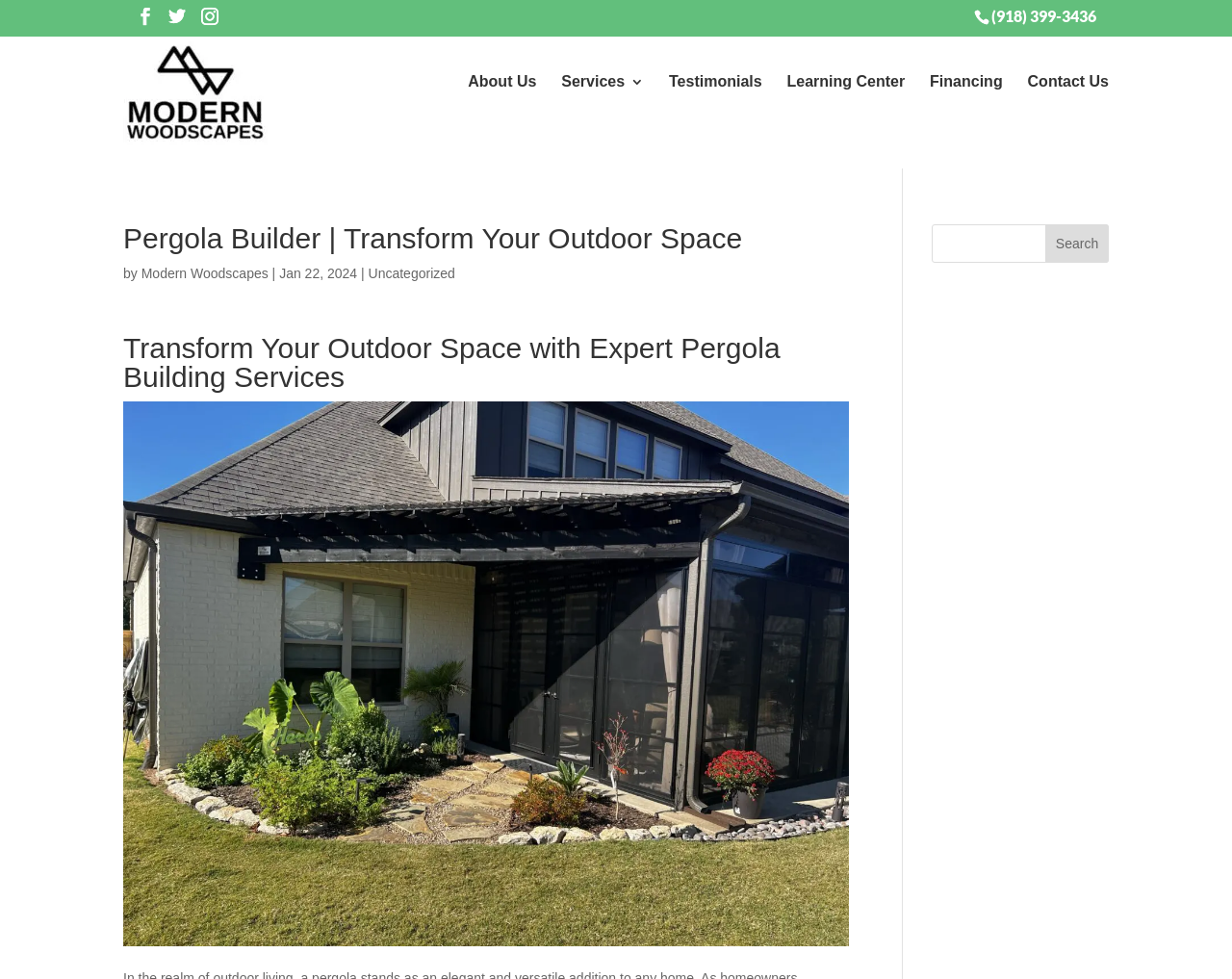Locate the coordinates of the bounding box for the clickable region that fulfills this instruction: "Call the phone number".

[0.791, 0.008, 0.89, 0.024]